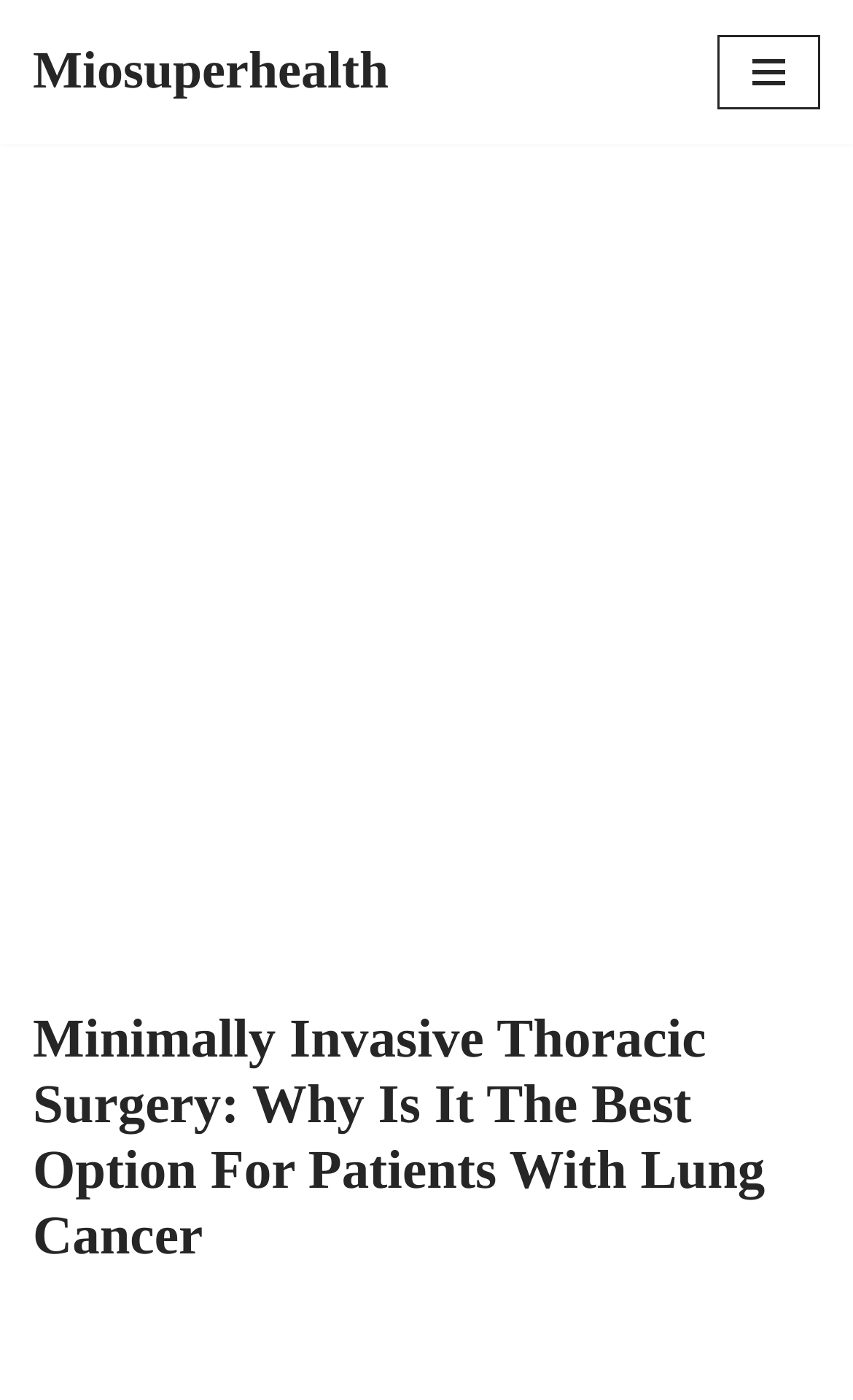Locate the bounding box of the UI element defined by this description: "Skip to content". The coordinates should be given as four float numbers between 0 and 1, formatted as [left, top, right, bottom].

[0.0, 0.05, 0.077, 0.081]